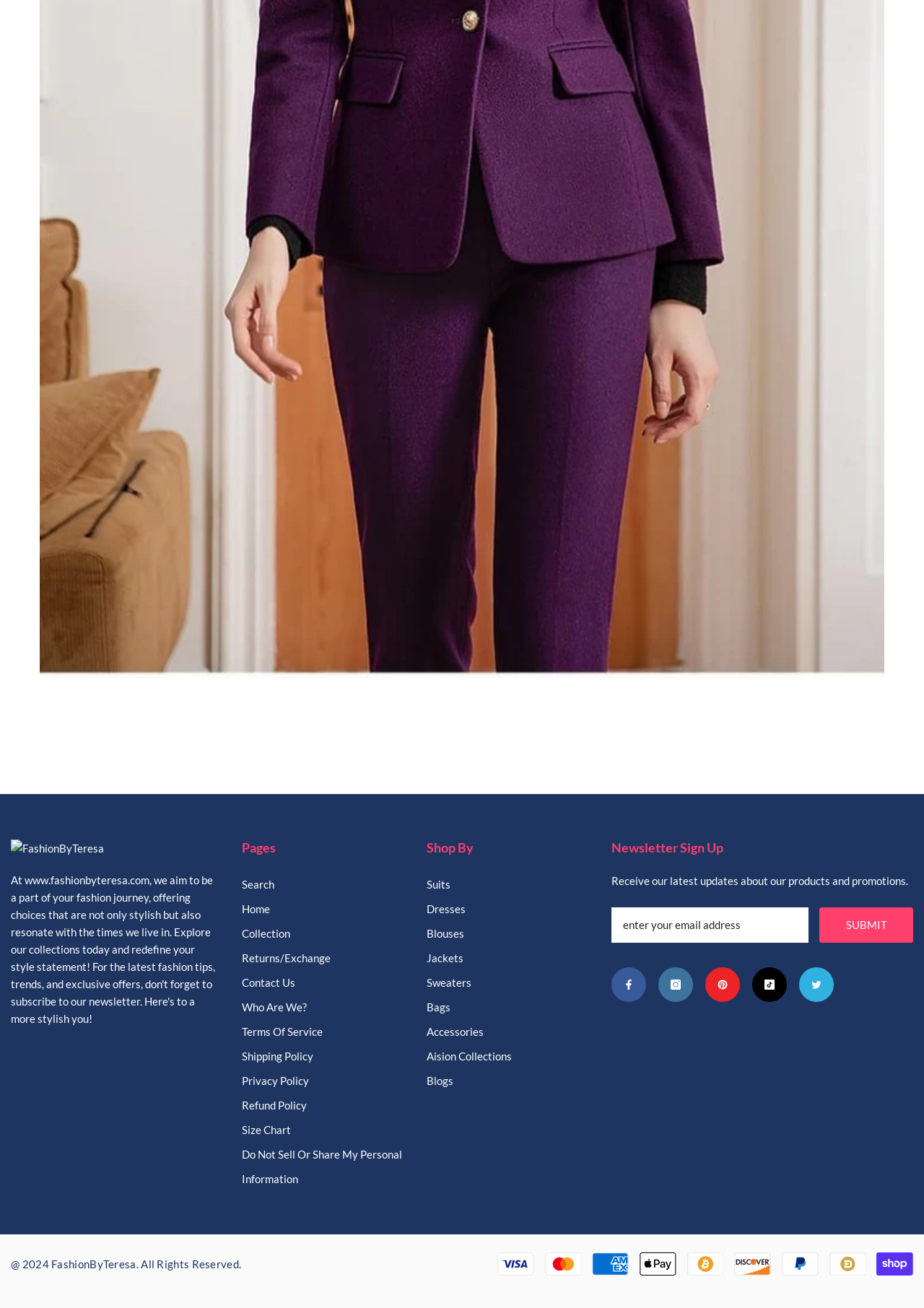What is the name of the website?
Use the screenshot to answer the question with a single word or phrase.

FashionByTeresa